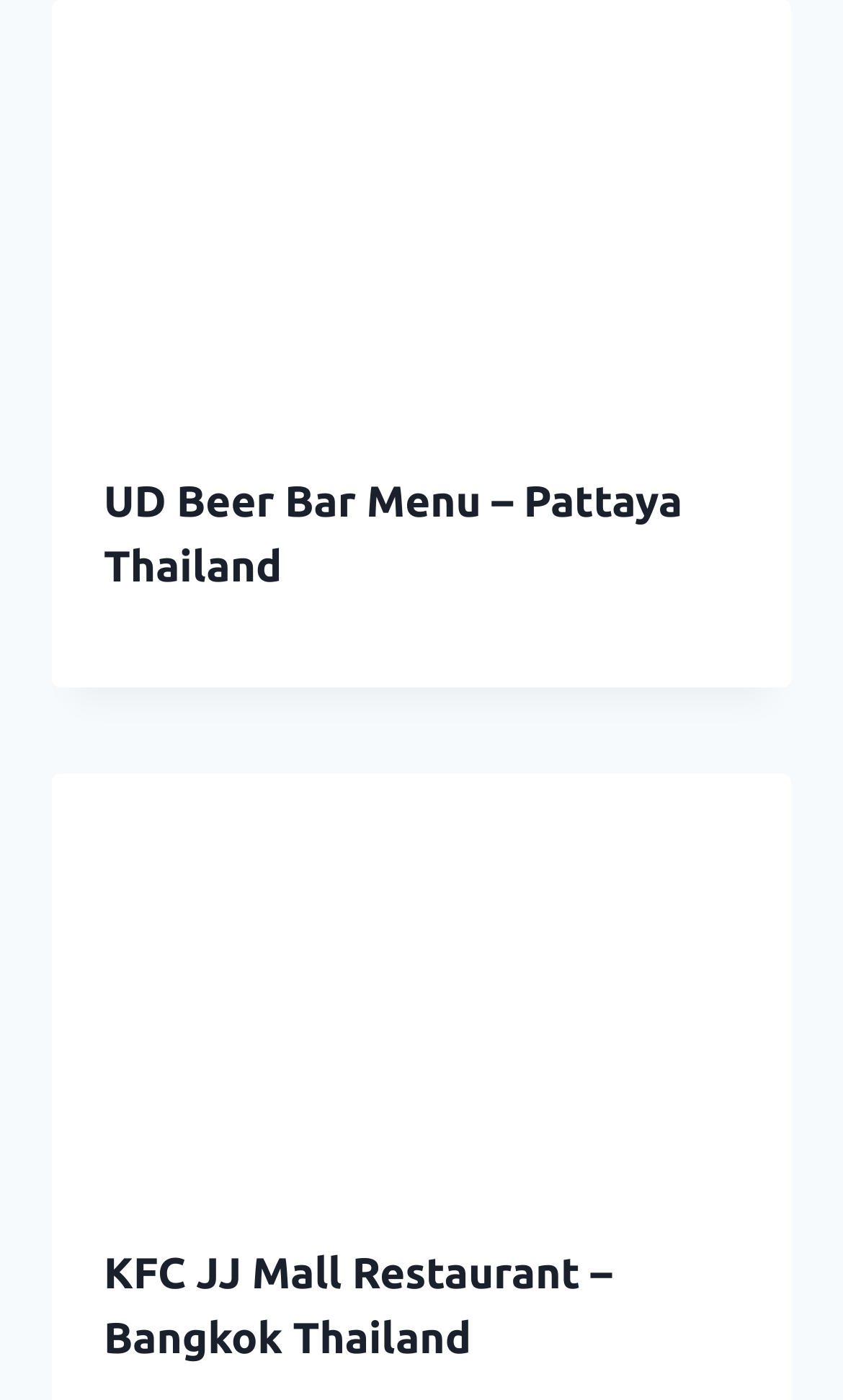Please provide a brief answer to the following inquiry using a single word or phrase:
What is the name of the beer bar in Pattaya?

UD Beer Bar